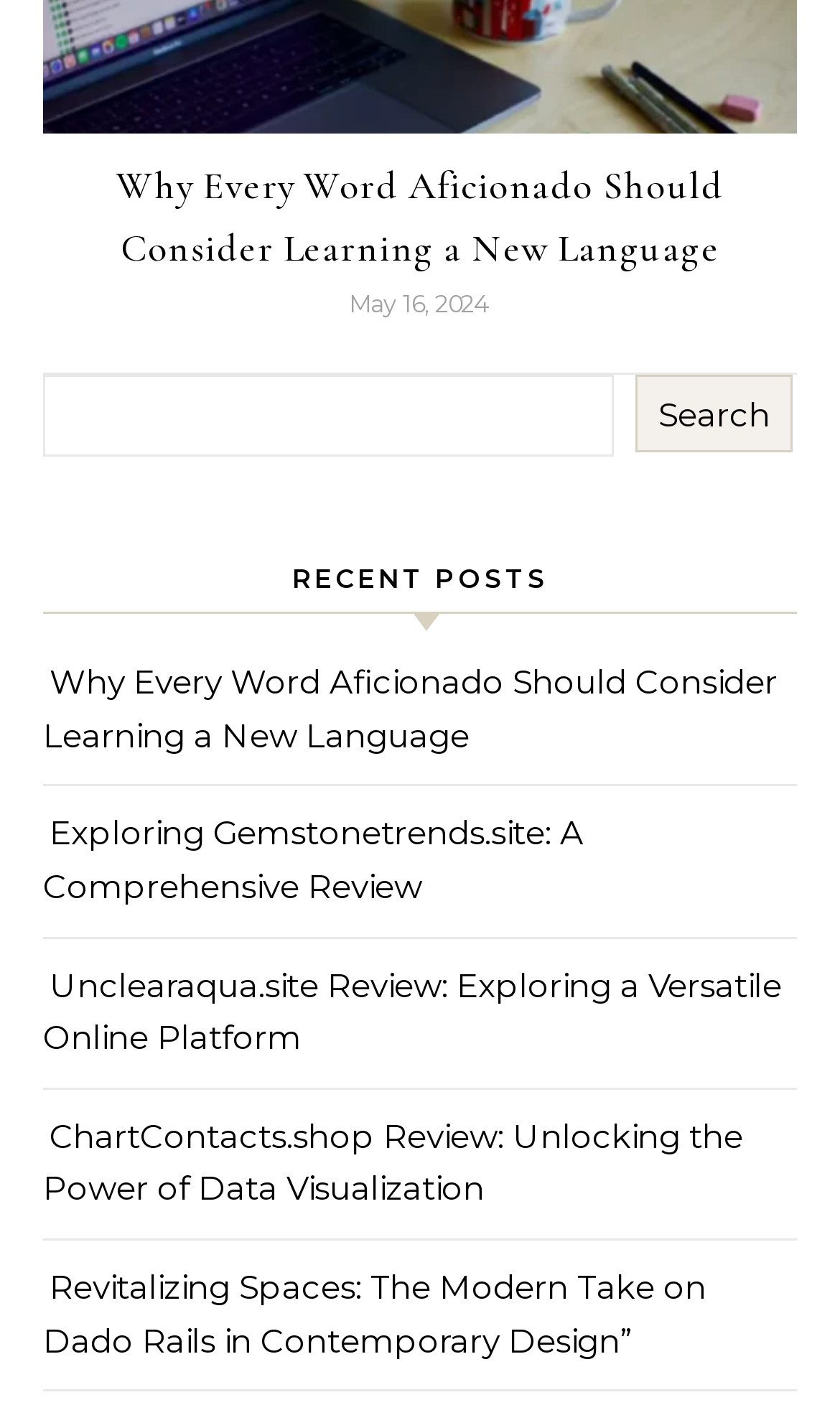With reference to the screenshot, provide a detailed response to the question below:
How many recent posts are listed?

I counted the number of links under the 'RECENT POSTS' heading, which are 5 in total.